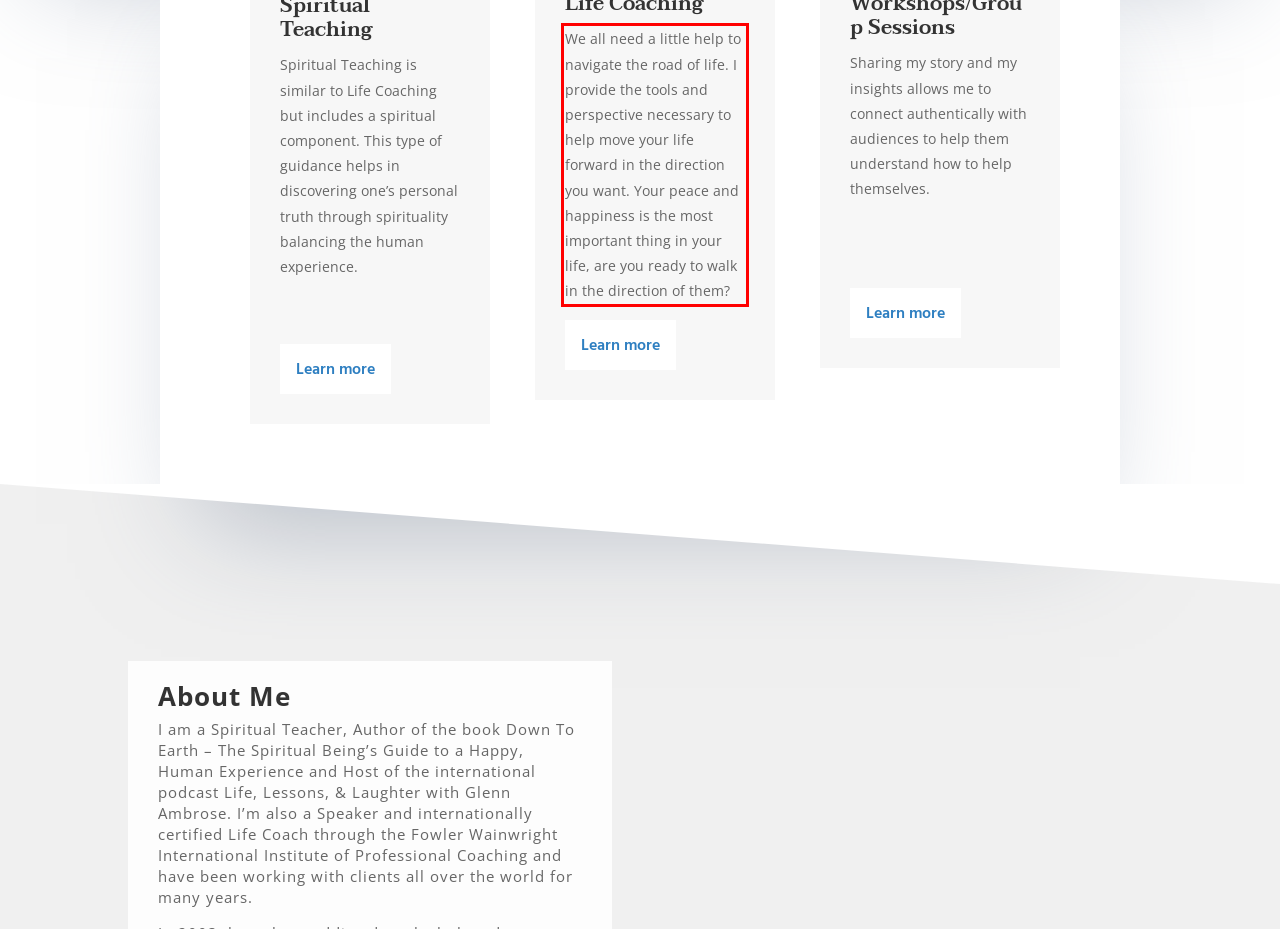Within the provided webpage screenshot, find the red rectangle bounding box and perform OCR to obtain the text content.

We all need a little help to navigate the road of life. I provide the tools and perspective necessary to help move your life forward in the direction you want. Your peace and happiness is the most important thing in your life, are you ready to walk in the direction of them?